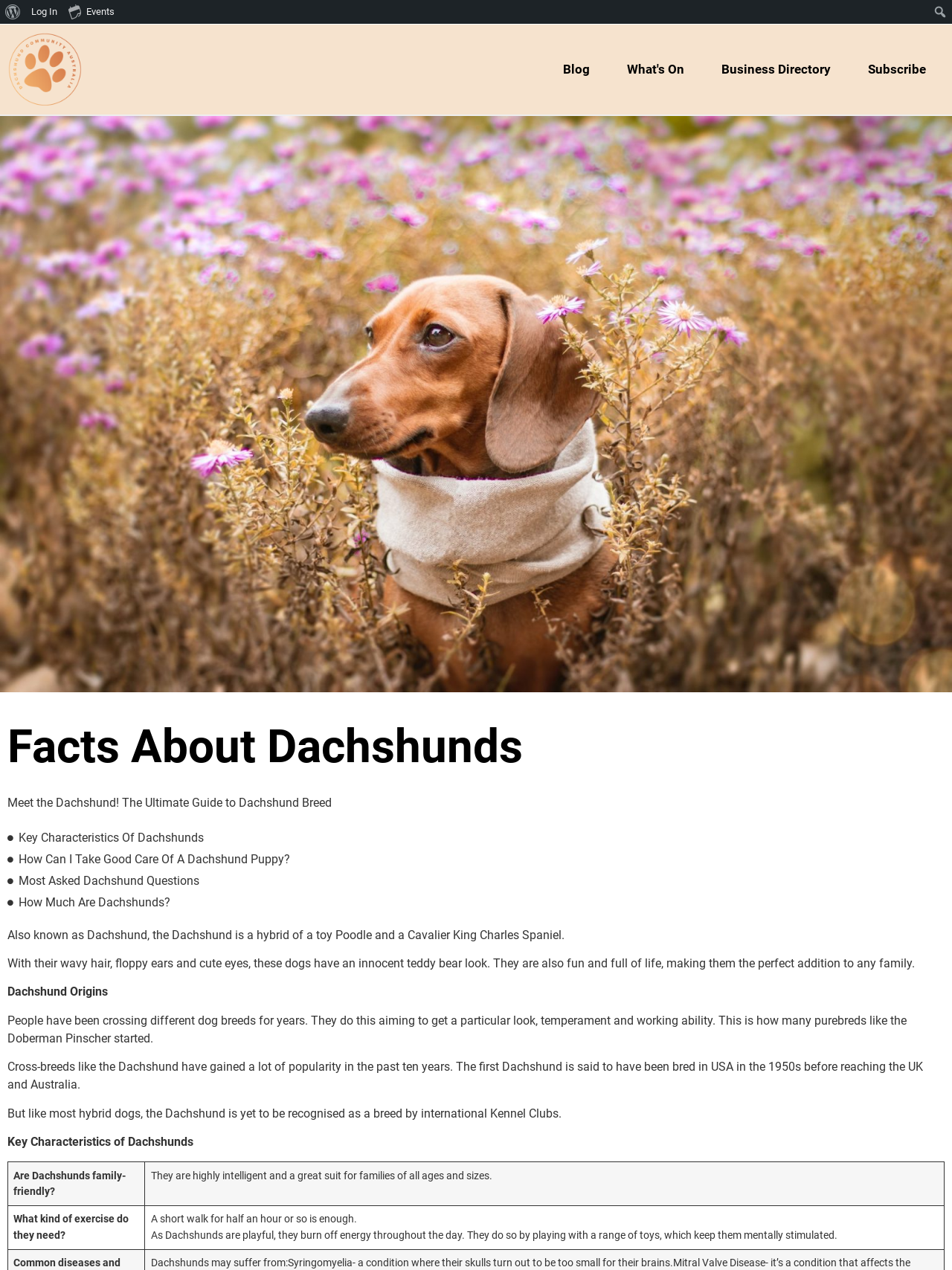Highlight the bounding box coordinates of the region I should click on to meet the following instruction: "Go to the blog page".

[0.572, 0.041, 0.639, 0.068]